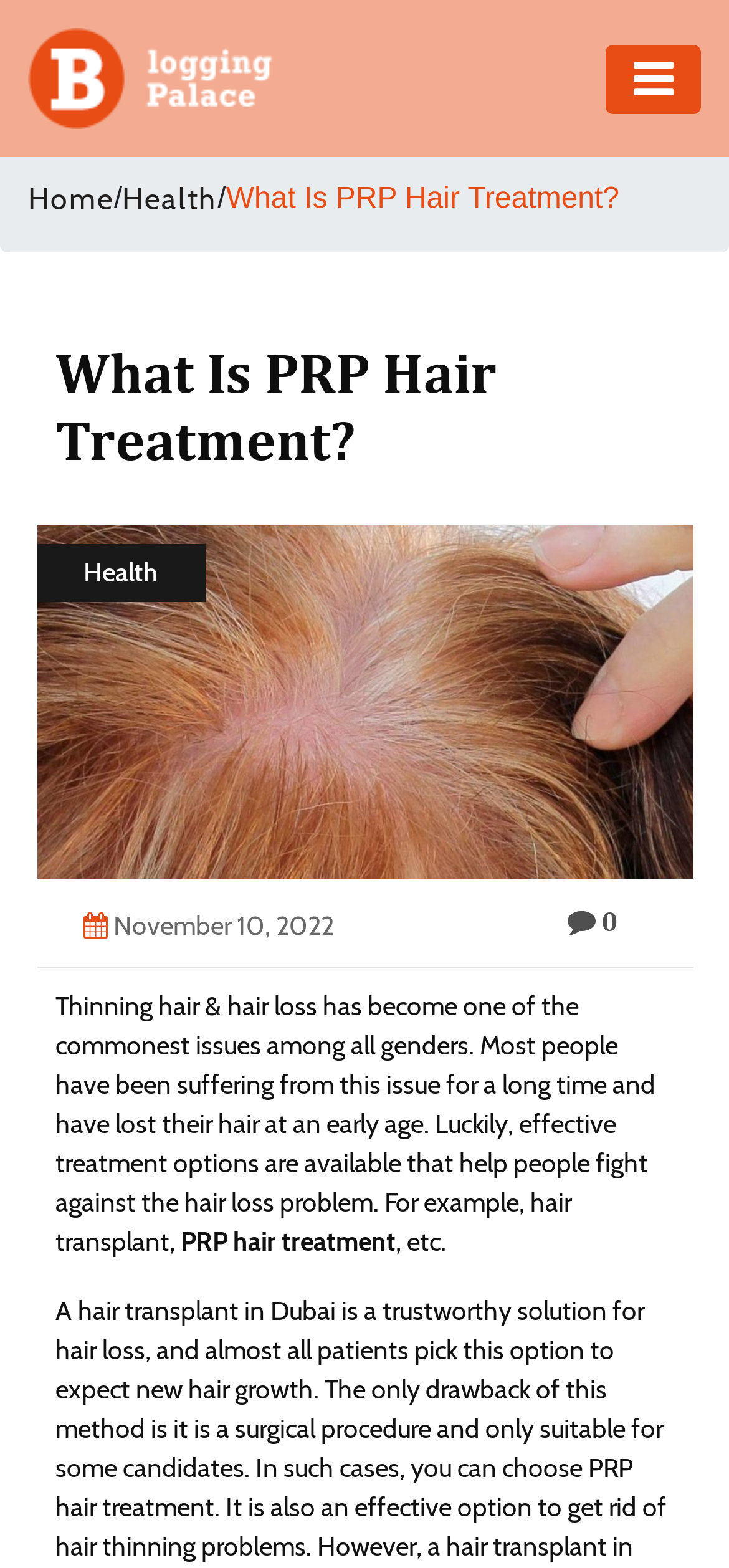Identify the bounding box of the UI element that matches this description: "Insurance".

[0.0, 0.315, 0.203, 0.376]